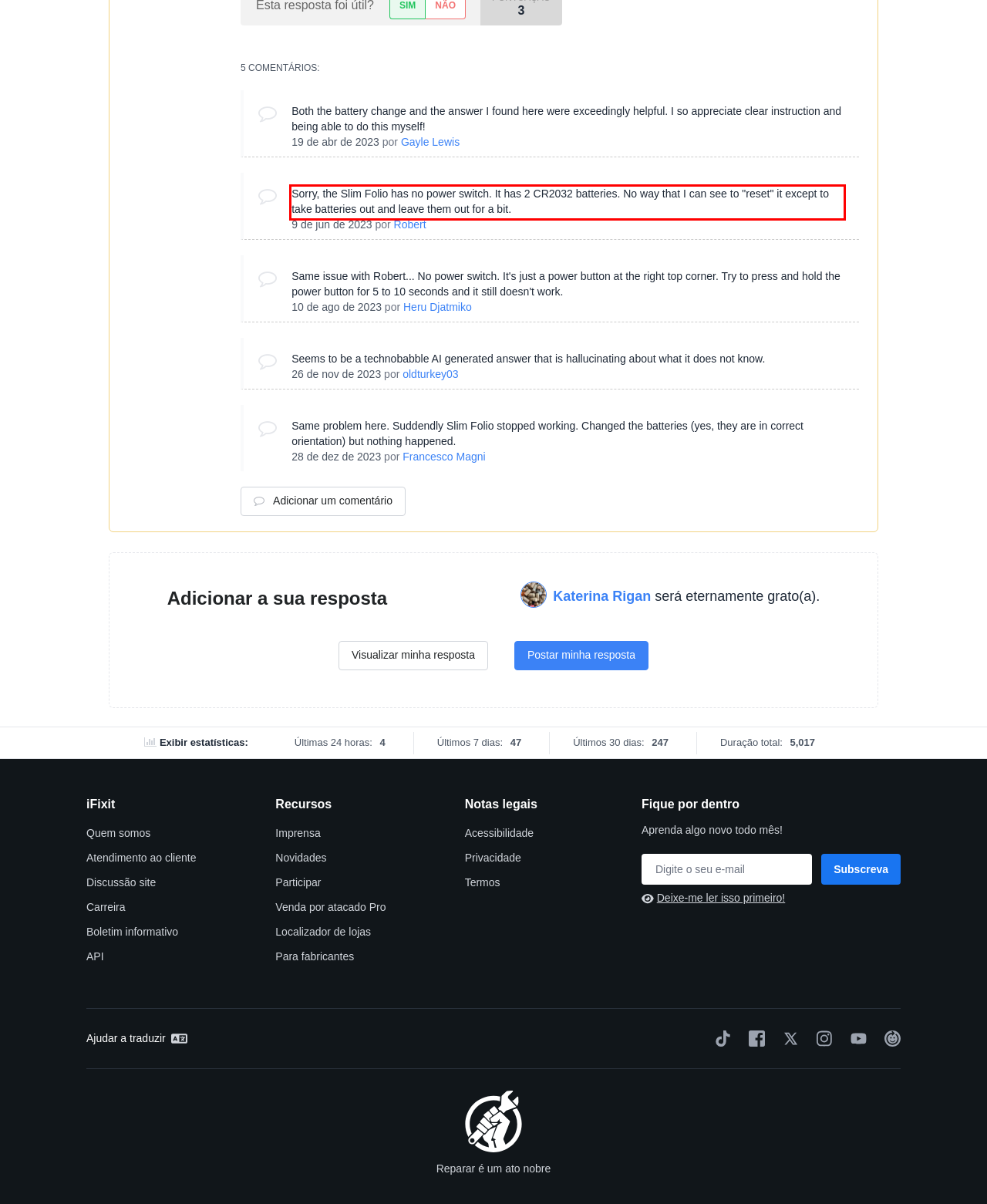Please take the screenshot of the webpage, find the red bounding box, and generate the text content that is within this red bounding box.

Sorry, the Slim Folio has no power switch. It has 2 CR2032 batteries. No way that I can see to "reset" it except to take batteries out and leave them out for a bit.